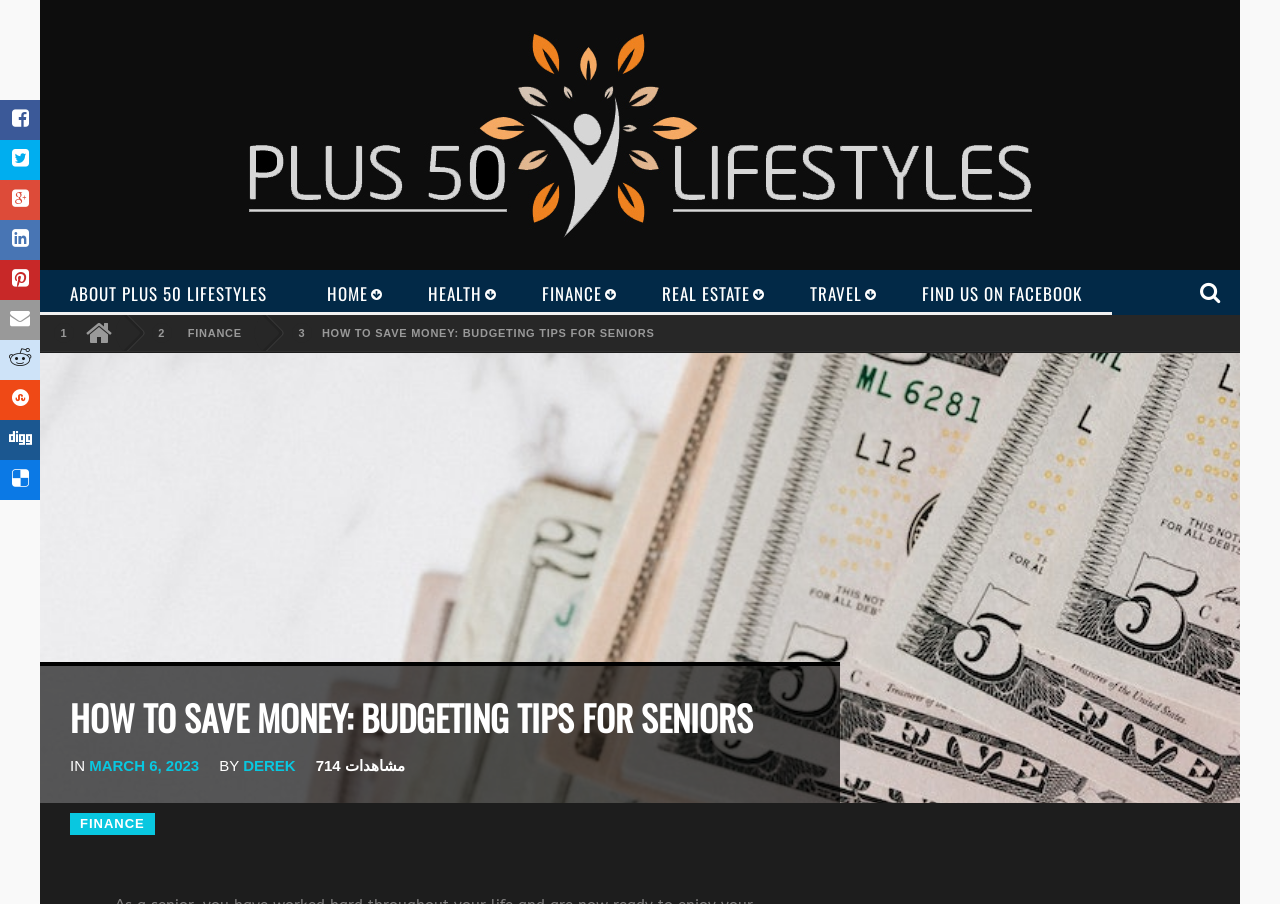Pinpoint the bounding box coordinates of the area that should be clicked to complete the following instruction: "Go to Traveling Patients page". The coordinates must be given as four float numbers between 0 and 1, i.e., [left, top, right, bottom].

None